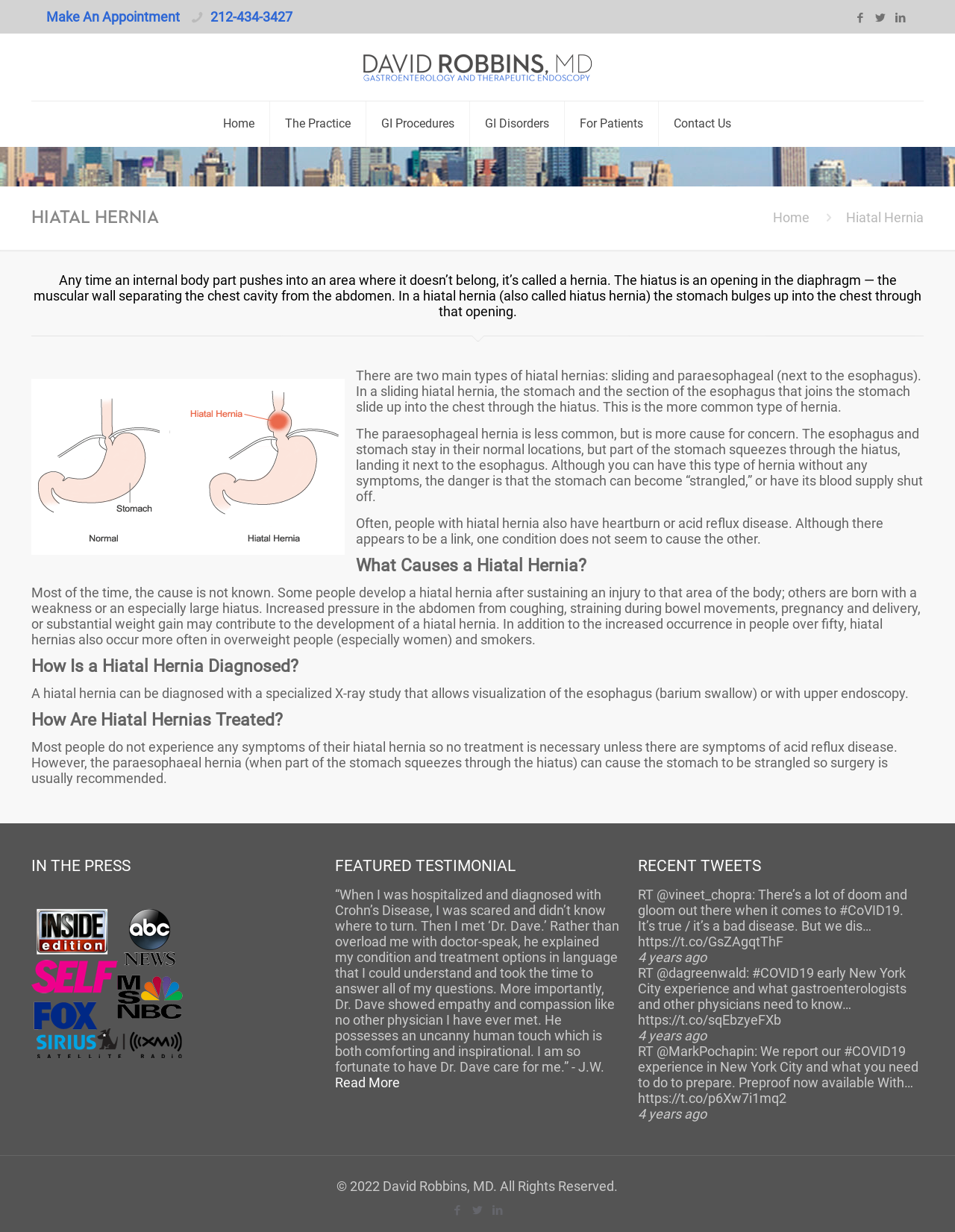Can you provide the bounding box coordinates for the element that should be clicked to implement the instruction: "Email us here"?

None